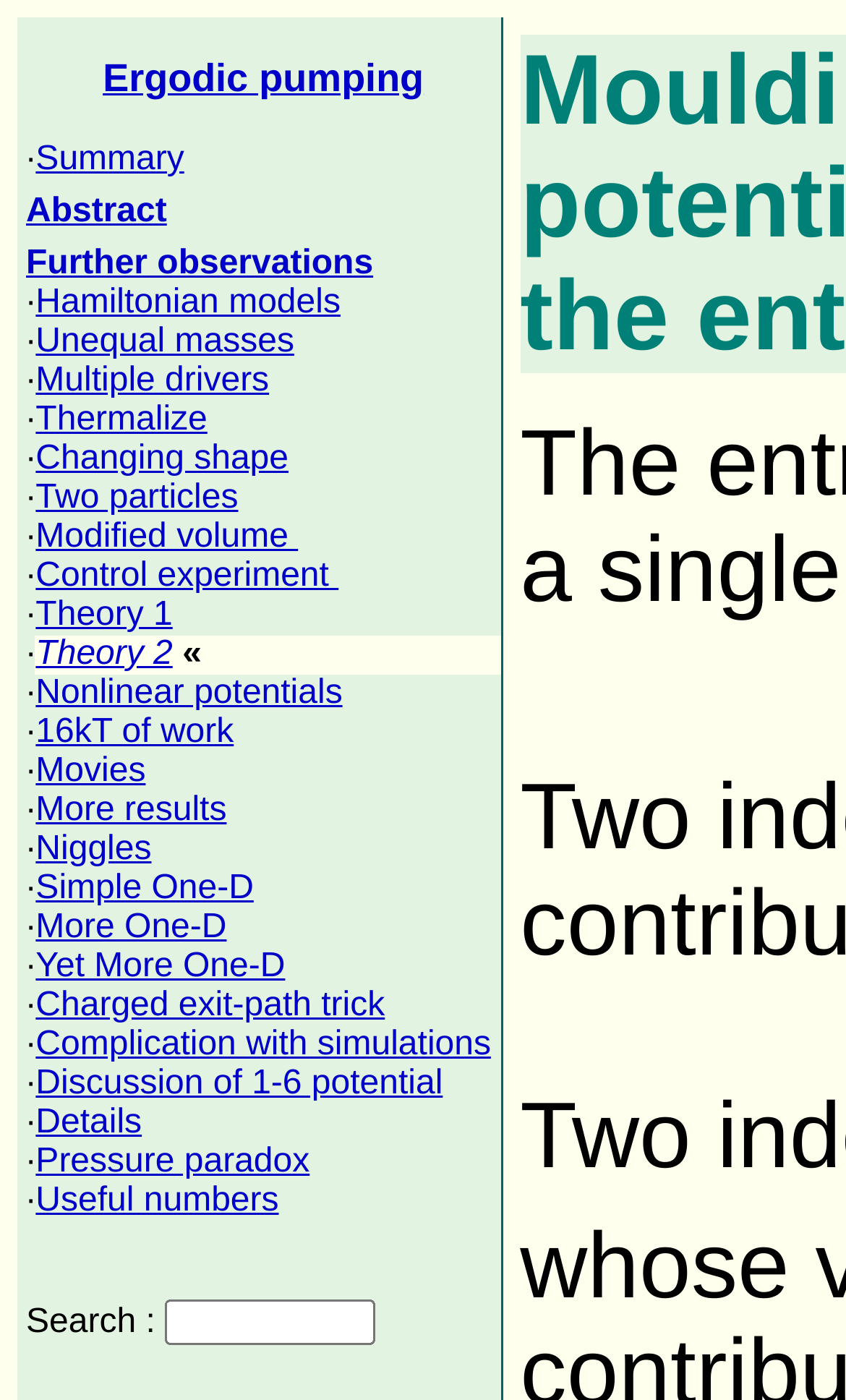Please identify the bounding box coordinates of the clickable area that will allow you to execute the instruction: "Read Abstract".

[0.031, 0.138, 0.197, 0.164]